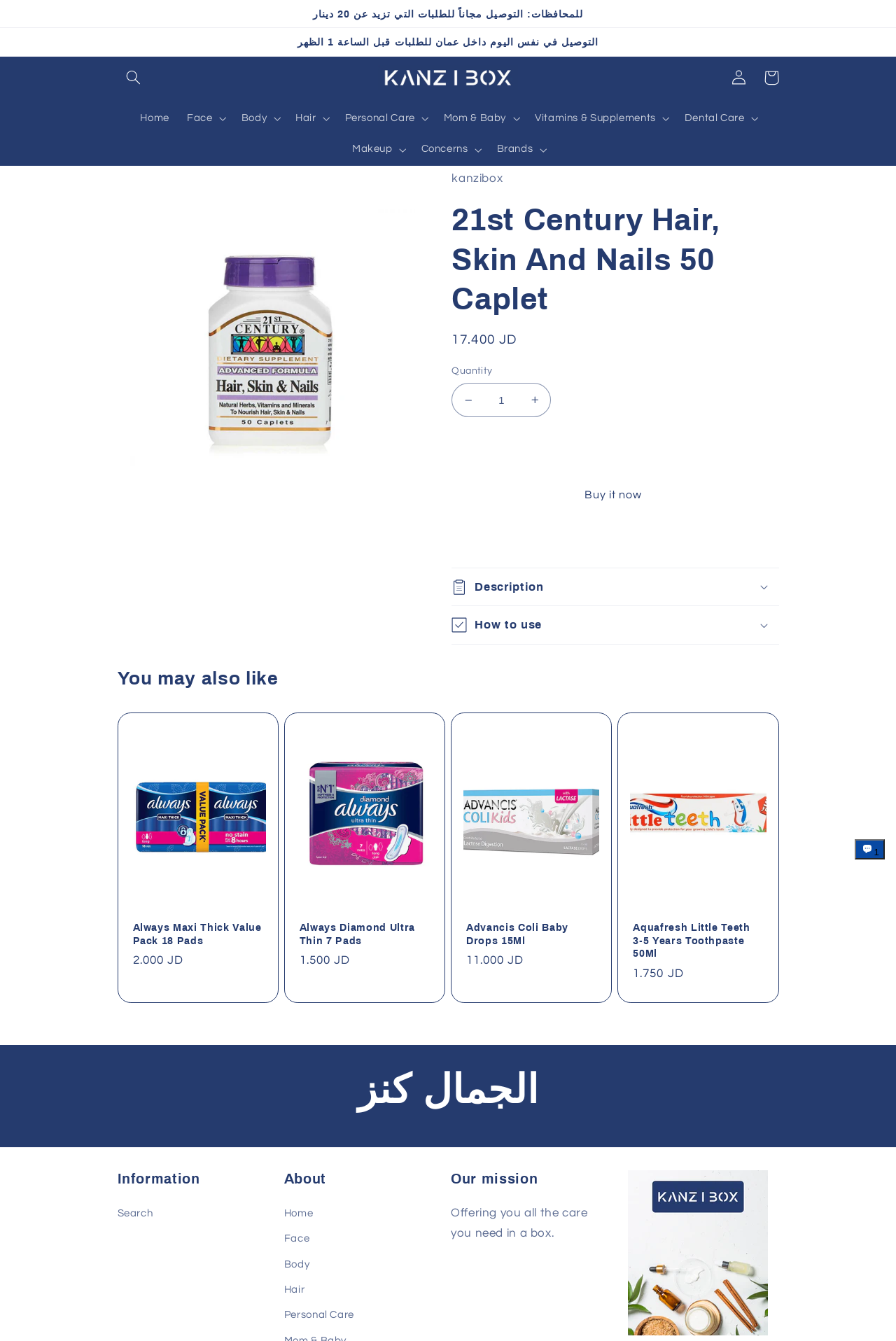Please locate the bounding box coordinates of the region I need to click to follow this instruction: "Add to cart".

[0.504, 0.325, 0.865, 0.351]